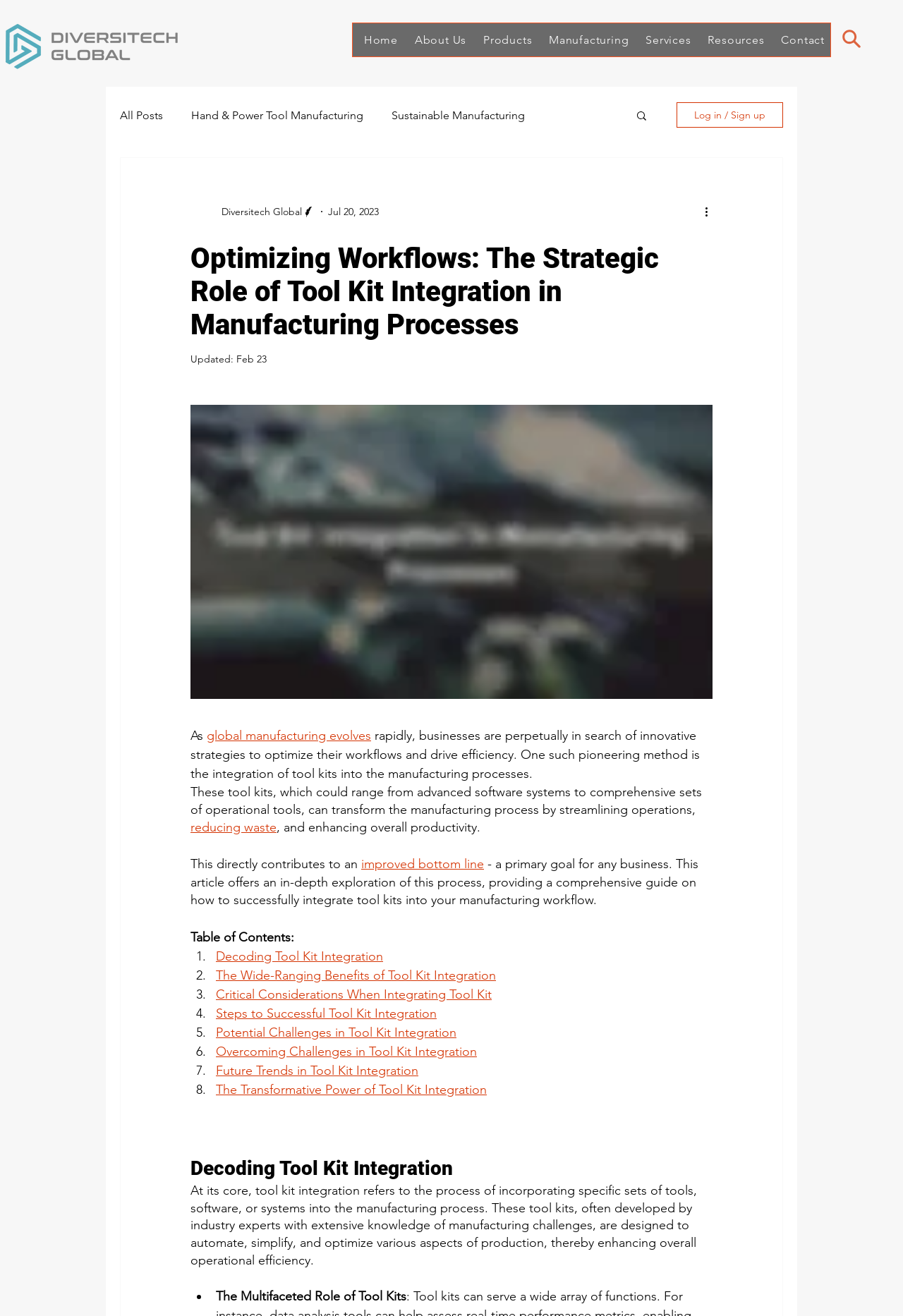Determine the bounding box coordinates for the region that must be clicked to execute the following instruction: "Click on the 'Home' link".

[0.391, 0.018, 0.447, 0.043]